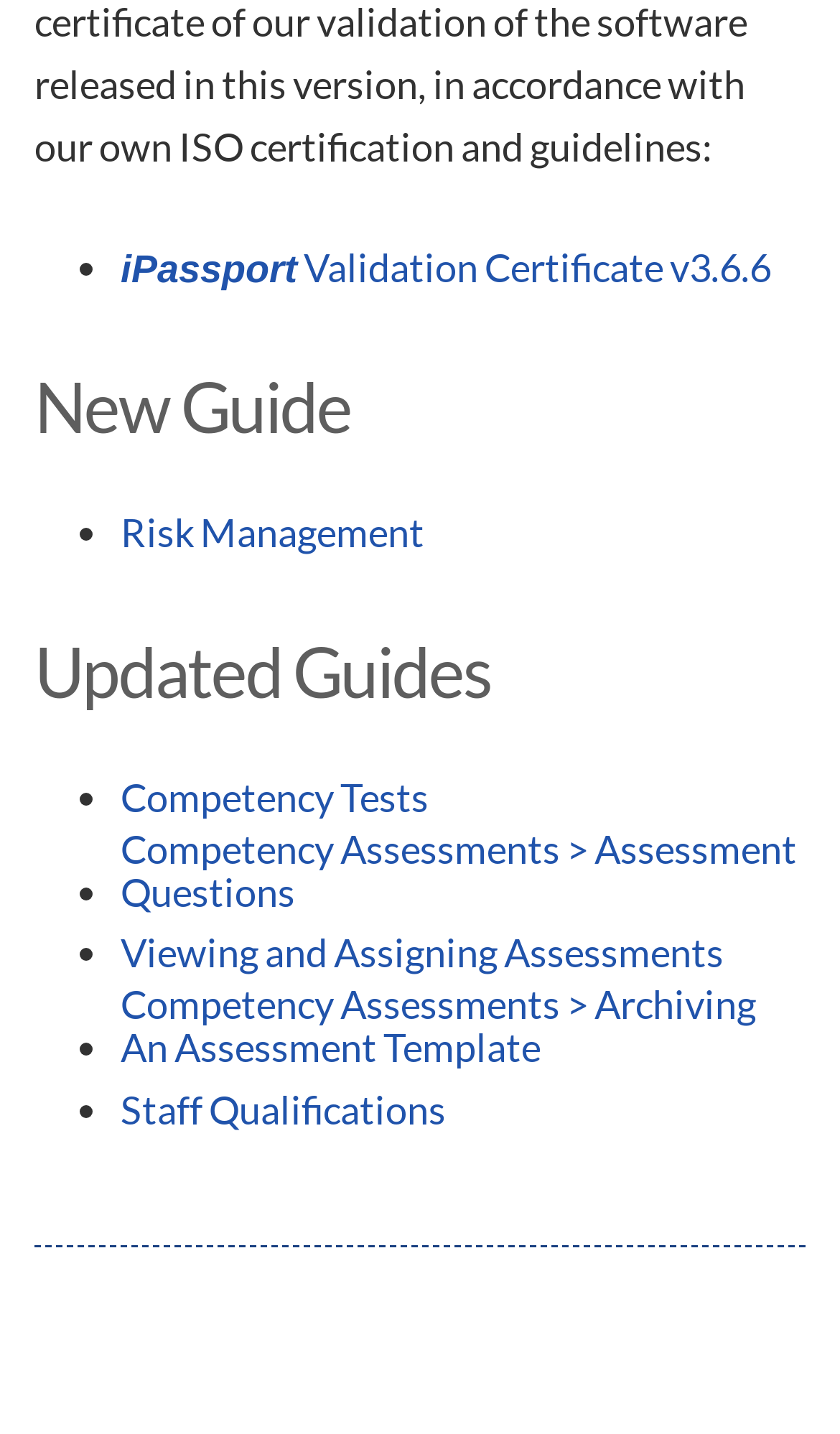What is the last link in the list?
Examine the image closely and answer the question with as much detail as possible.

I looked at the list of links and found that the last one is 'Staff Qualifications', which is a link with a bullet point preceding it.